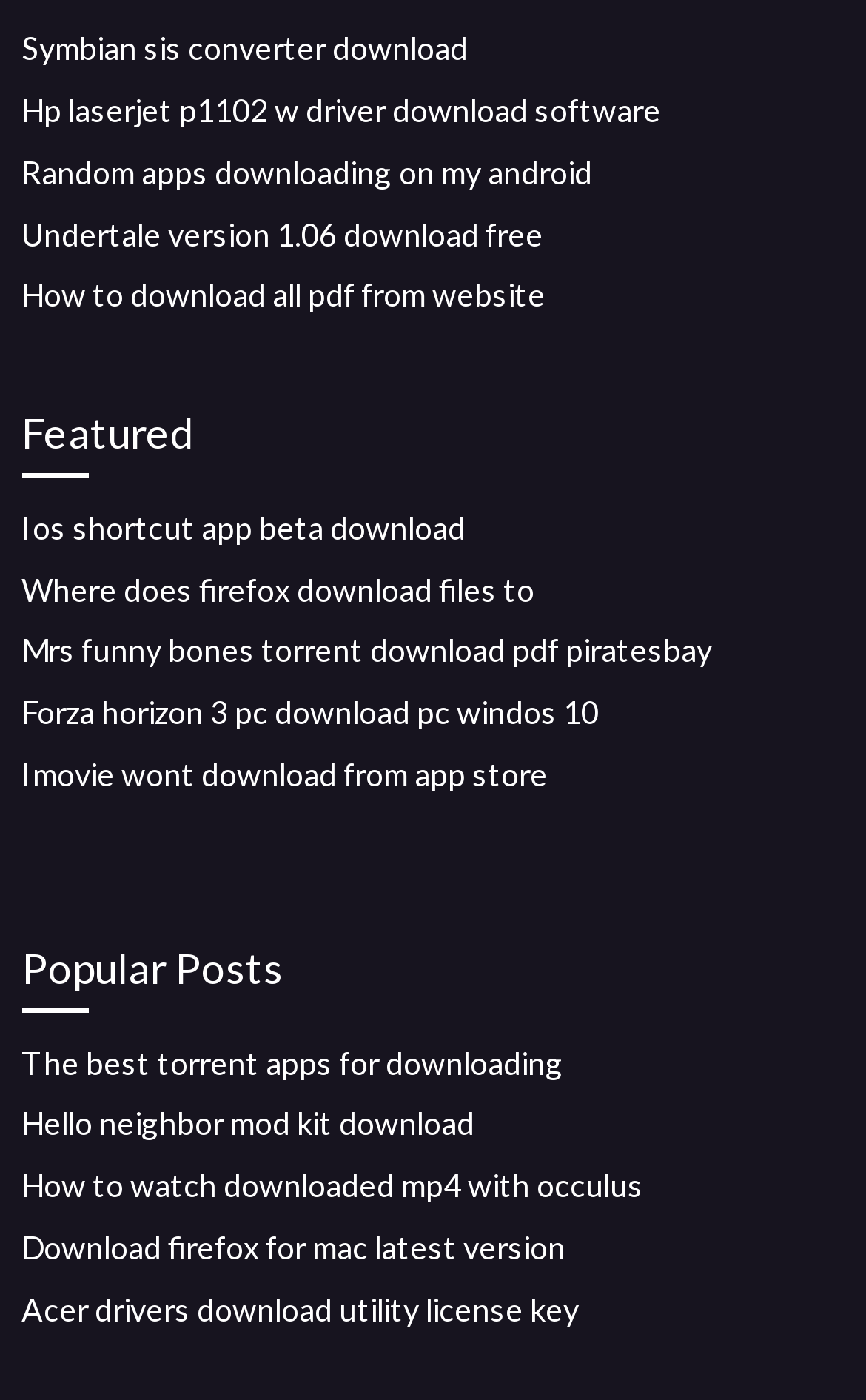Give a short answer using one word or phrase for the question:
How many links are under the 'Featured' heading?

5